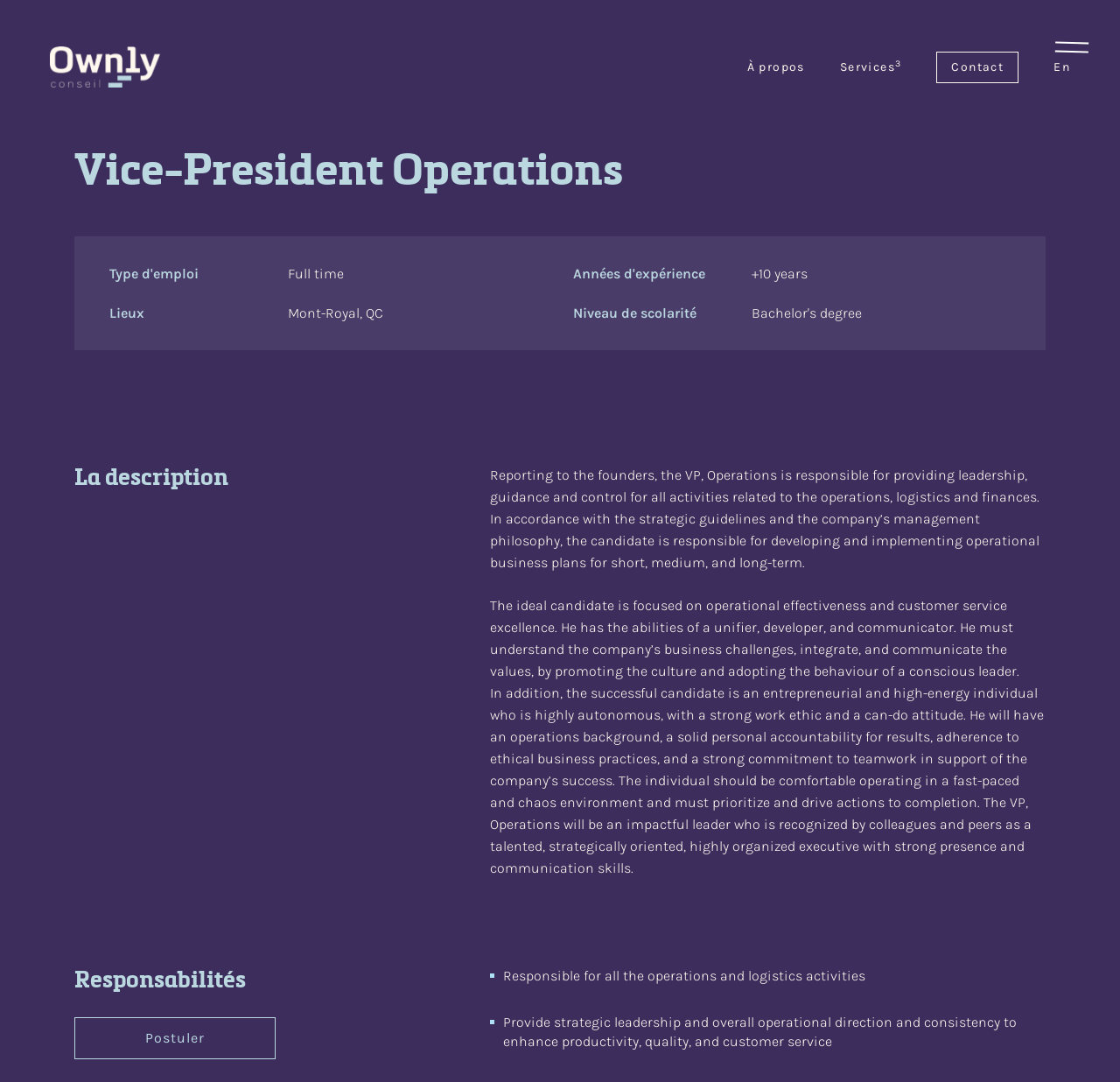What is the location of the job?
Give a detailed explanation using the information visible in the image.

The location of the job is mentioned in the 'Lieux' section, which is a heading element, and the corresponding StaticText element indicates that the location is 'Mont-Royal, QC'.